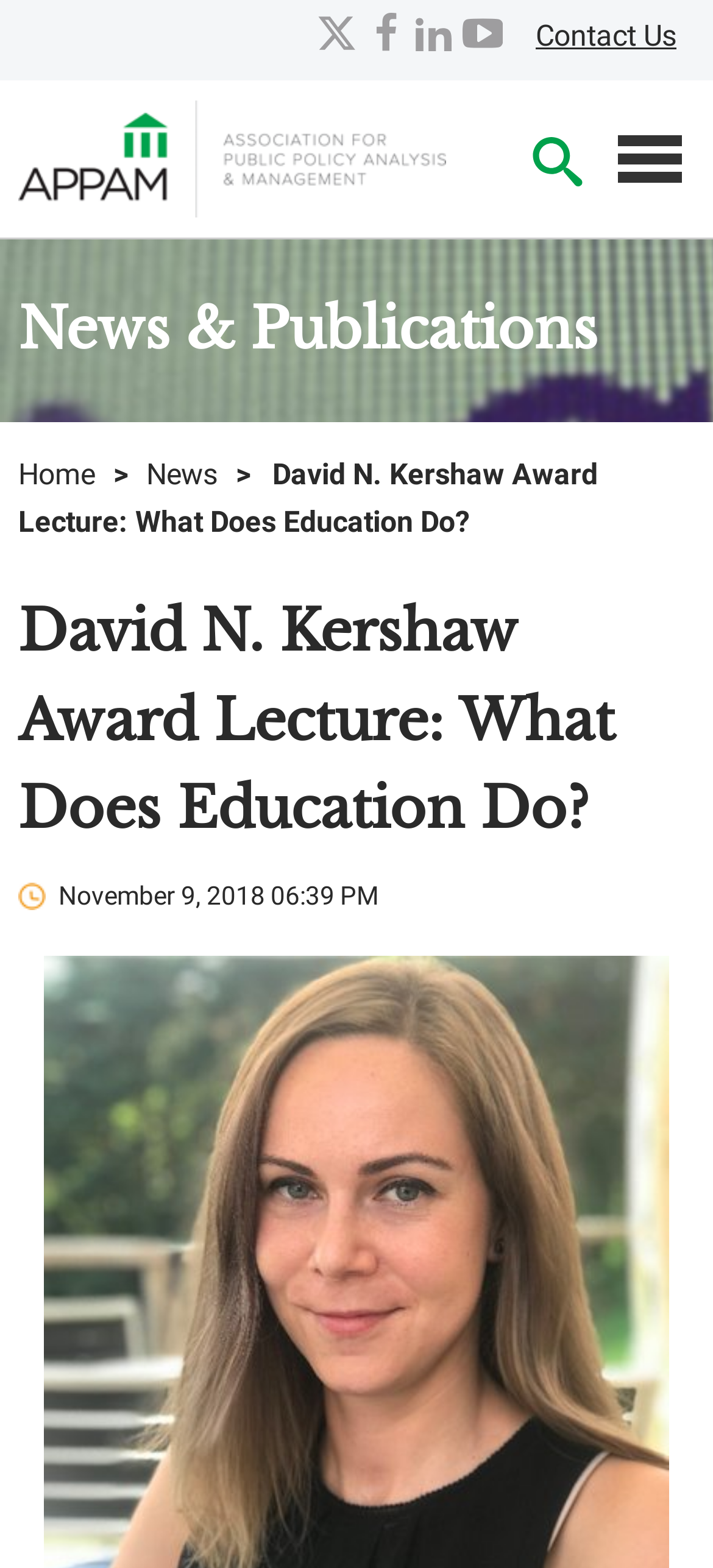Provide the bounding box coordinates of the HTML element described as: "Contact Us". The bounding box coordinates should be four float numbers between 0 and 1, i.e., [left, top, right, bottom].

[0.751, 0.012, 0.949, 0.034]